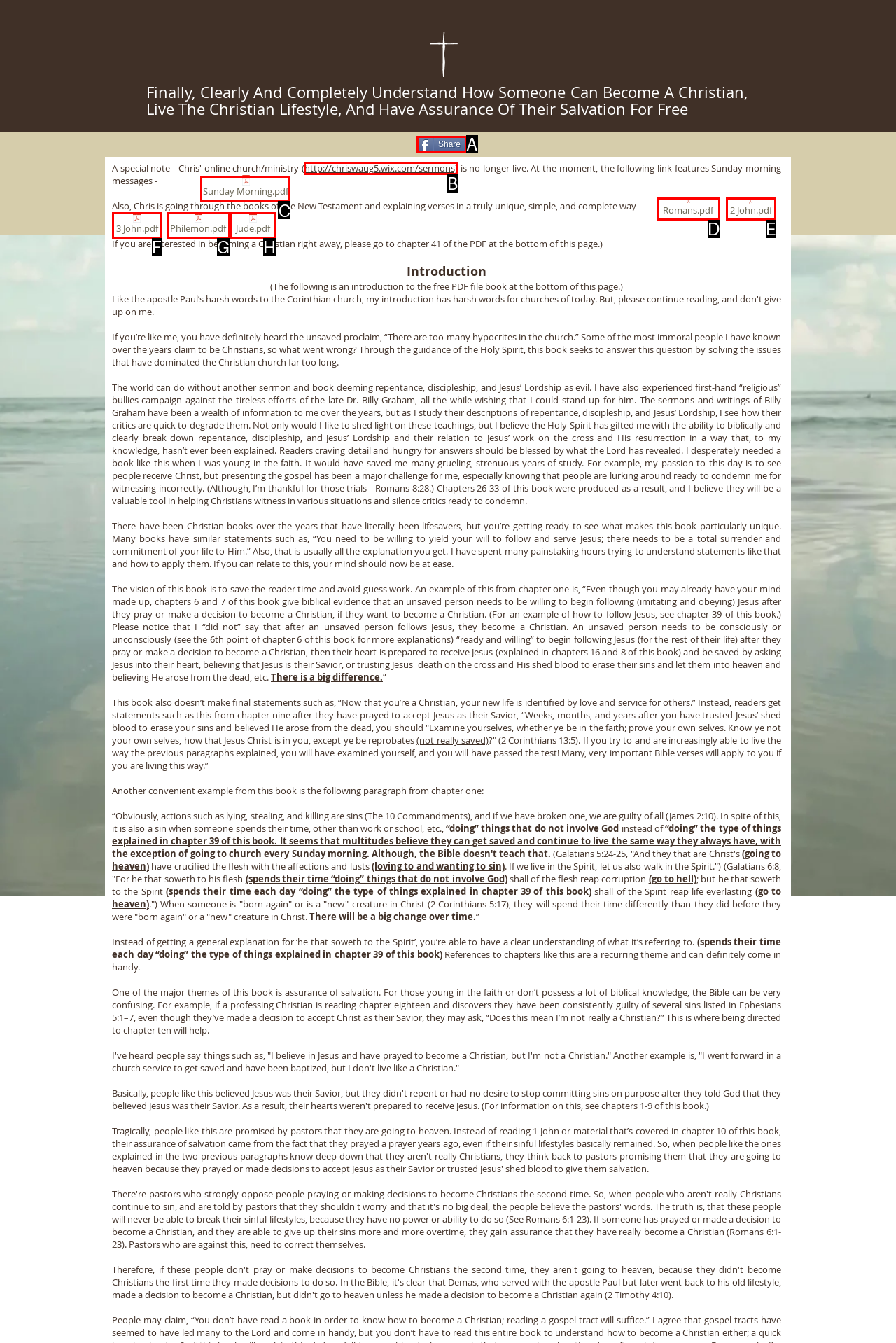Point out the letter of the HTML element you should click on to execute the task: Click the 'Sunday Morning.pdf' link
Reply with the letter from the given options.

C